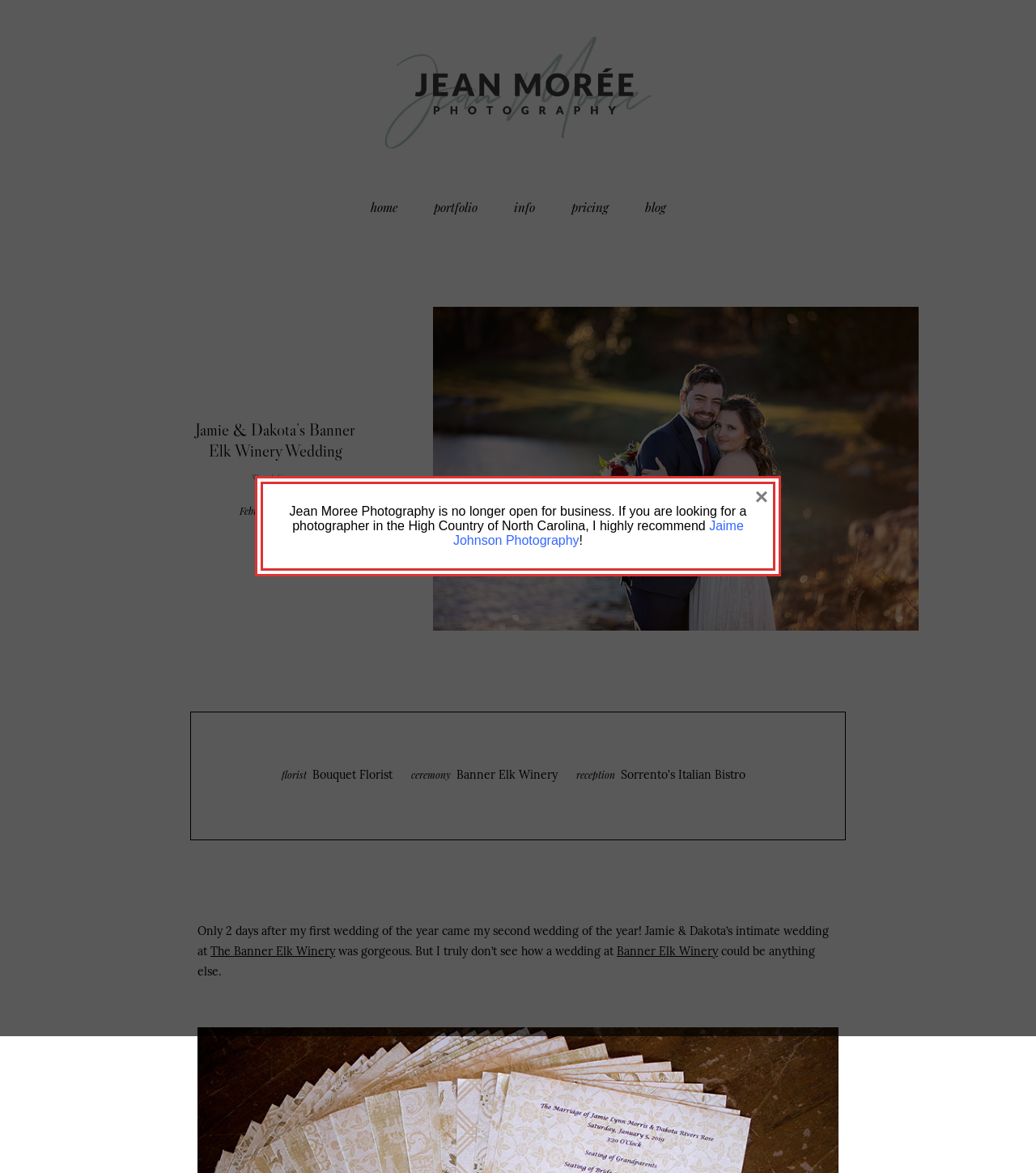Find the bounding box coordinates for the UI element that matches this description: "ceremony Banner Elk Winery".

[0.394, 0.652, 0.538, 0.669]